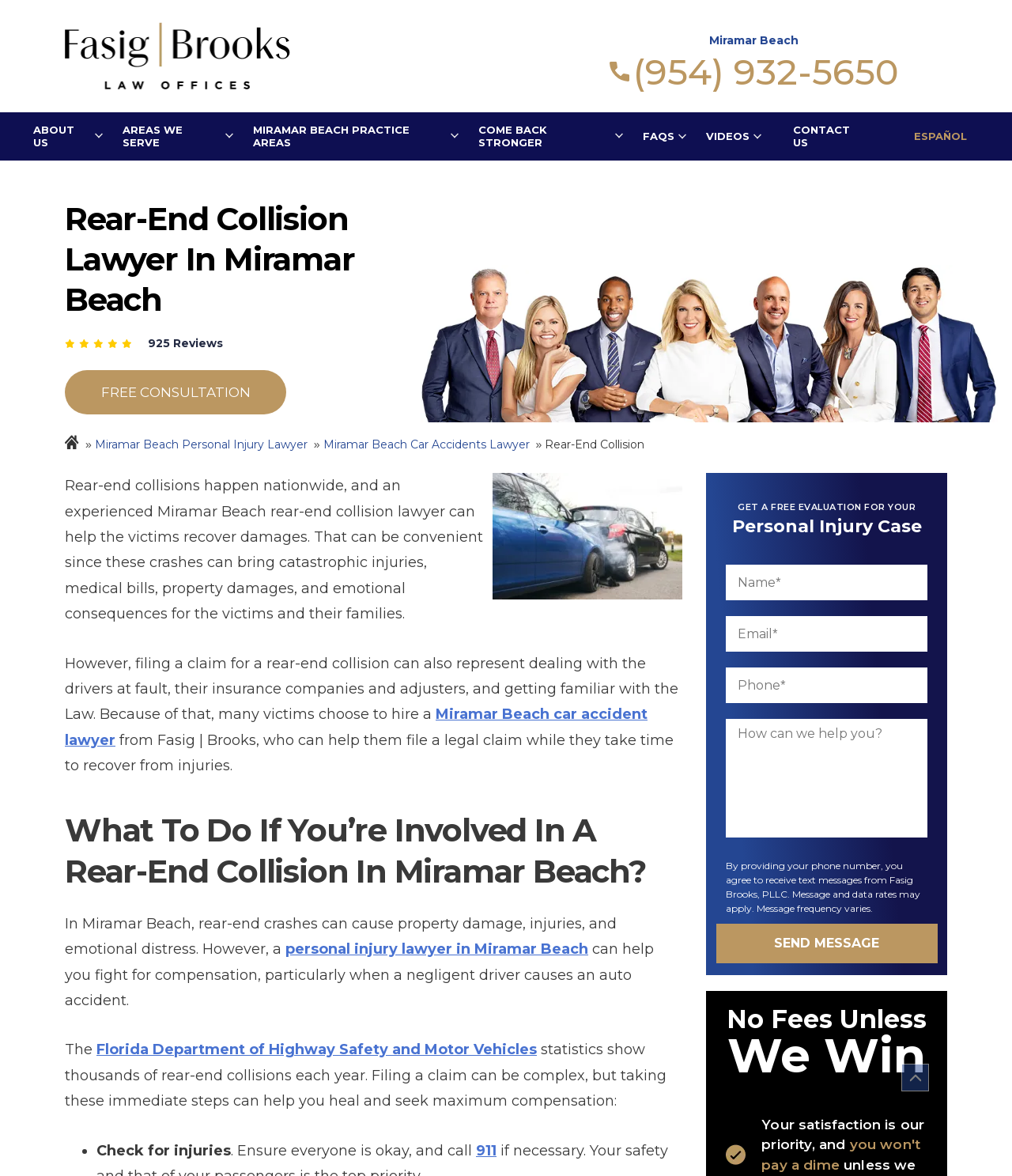Find and generate the main title of the webpage.

Rear-End Collision Lawyer In Miramar Beach